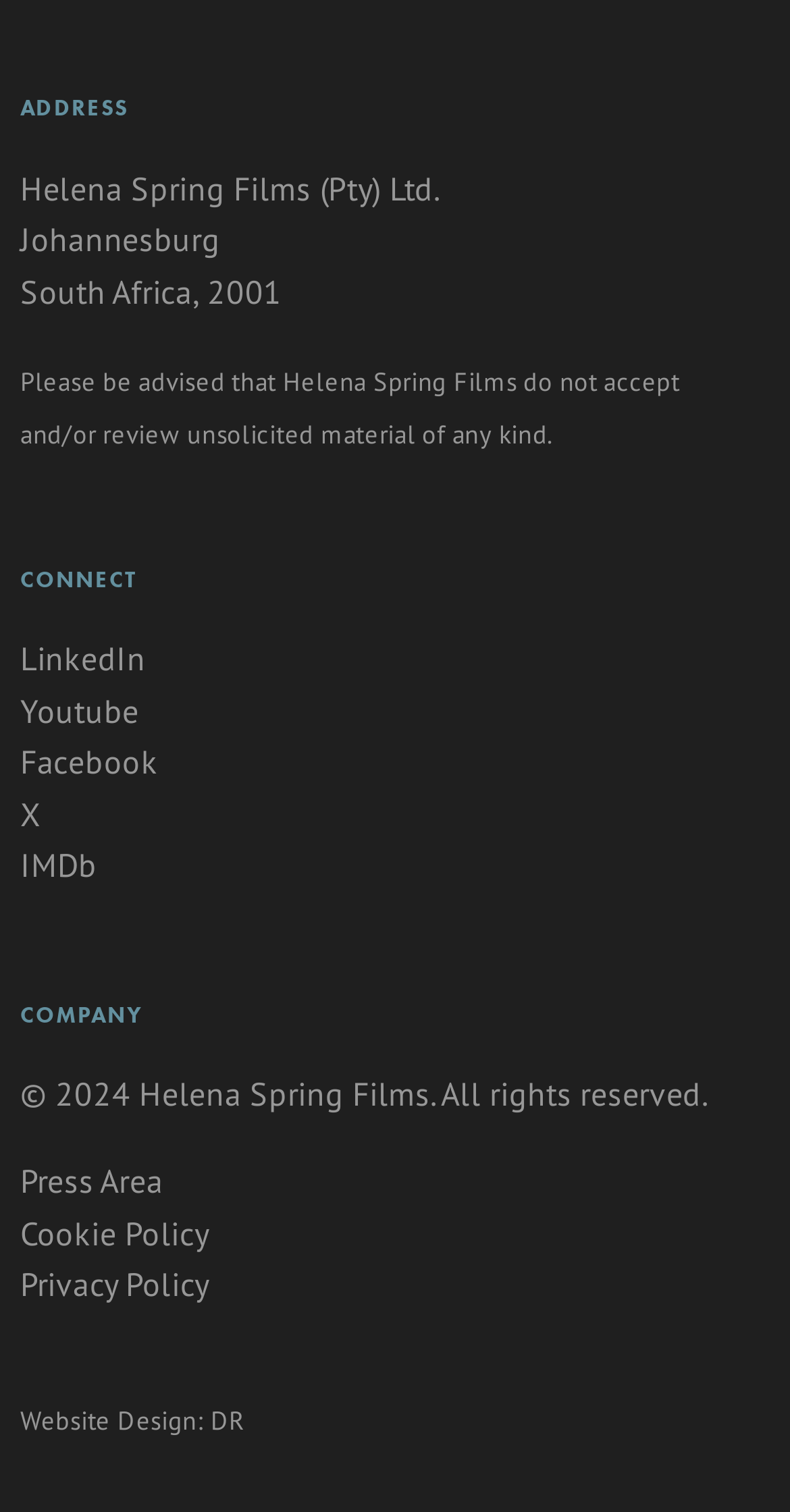Can you specify the bounding box coordinates of the area that needs to be clicked to fulfill the following instruction: "Show details of cookies"?

None